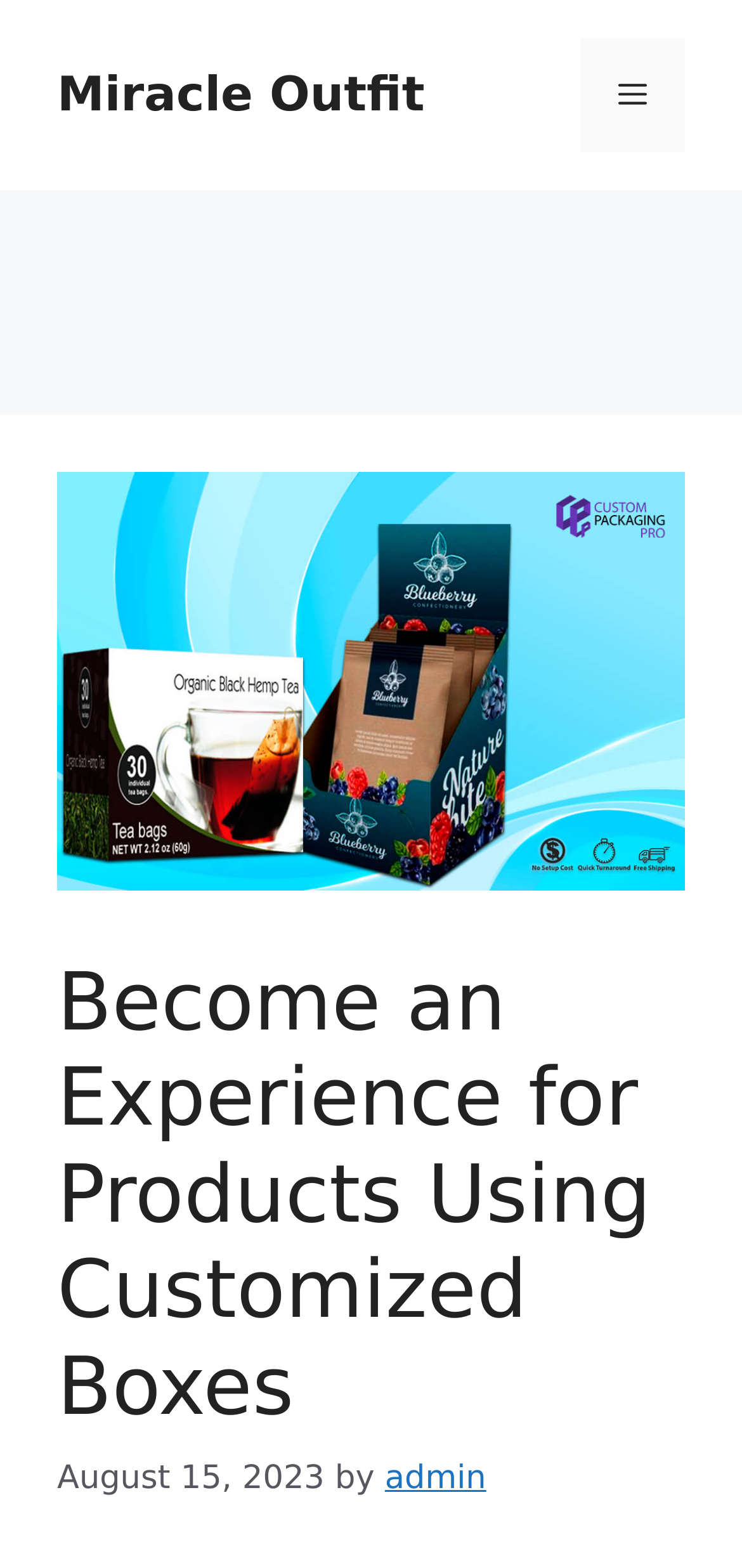Answer the following query concisely with a single word or phrase:
What is the name of the company logo?

Customized Boxes